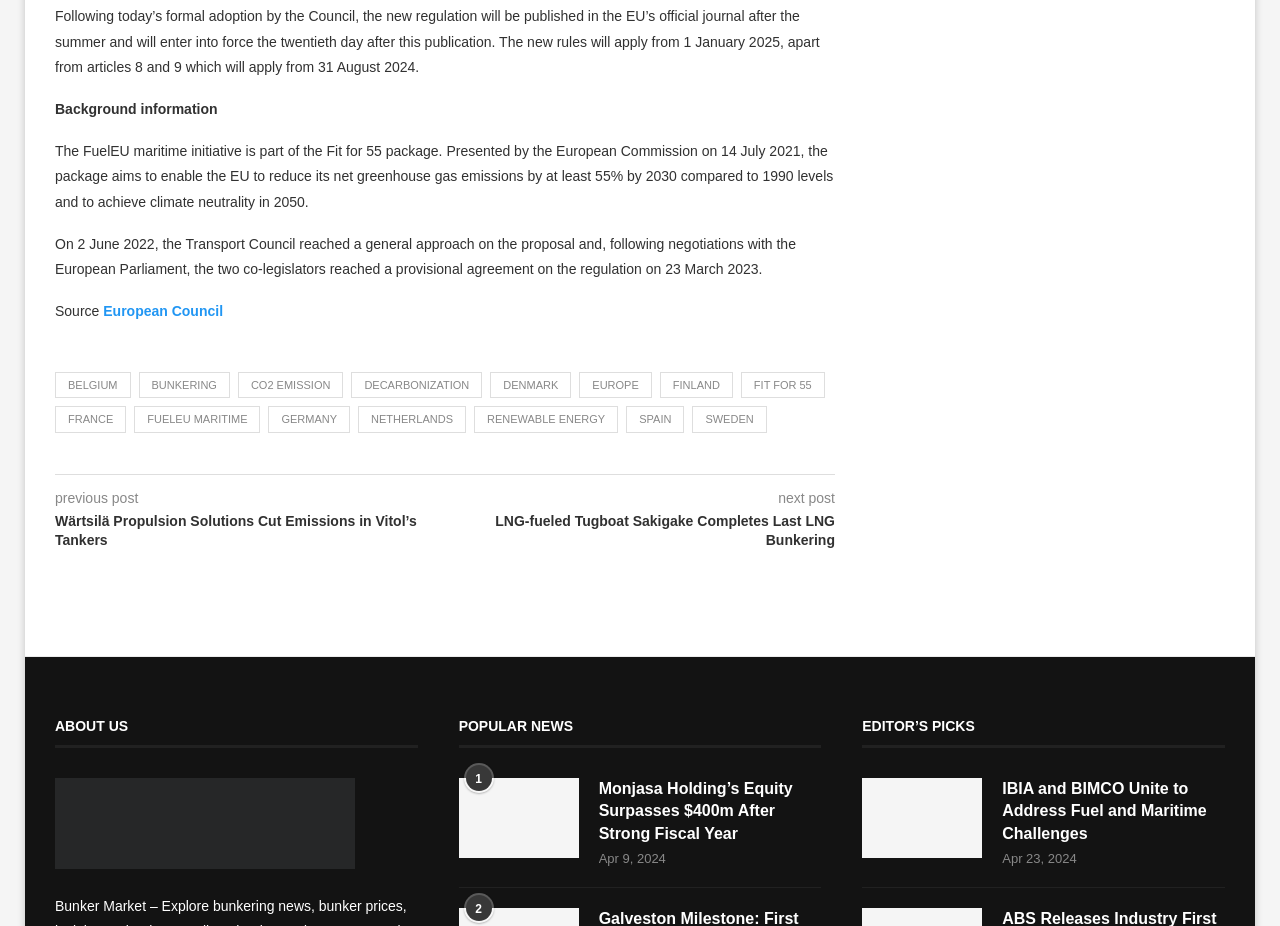Predict the bounding box coordinates of the area that should be clicked to accomplish the following instruction: "View the previous post". The bounding box coordinates should consist of four float numbers between 0 and 1, i.e., [left, top, right, bottom].

[0.043, 0.529, 0.108, 0.546]